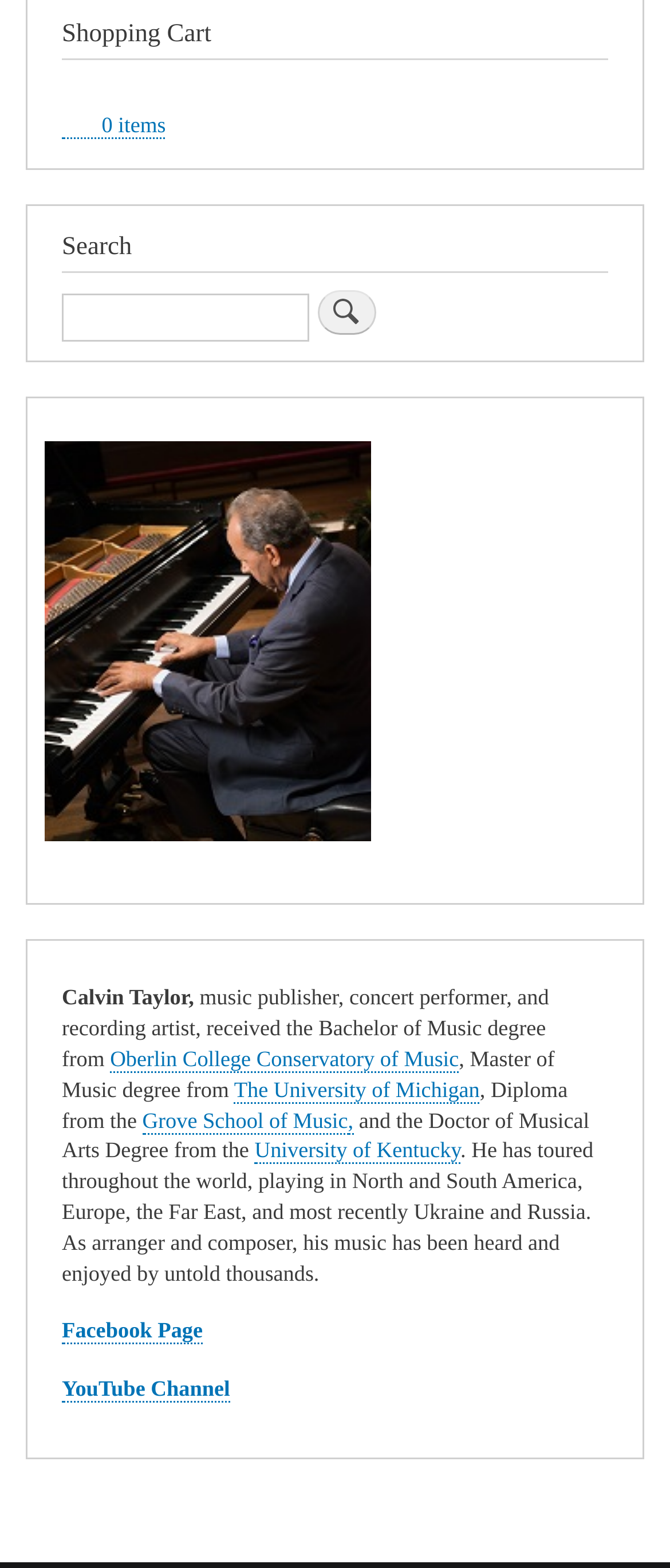Determine the bounding box coordinates of the section to be clicked to follow the instruction: "Download Action adventure games". The coordinates should be given as four float numbers between 0 and 1, formatted as [left, top, right, bottom].

None